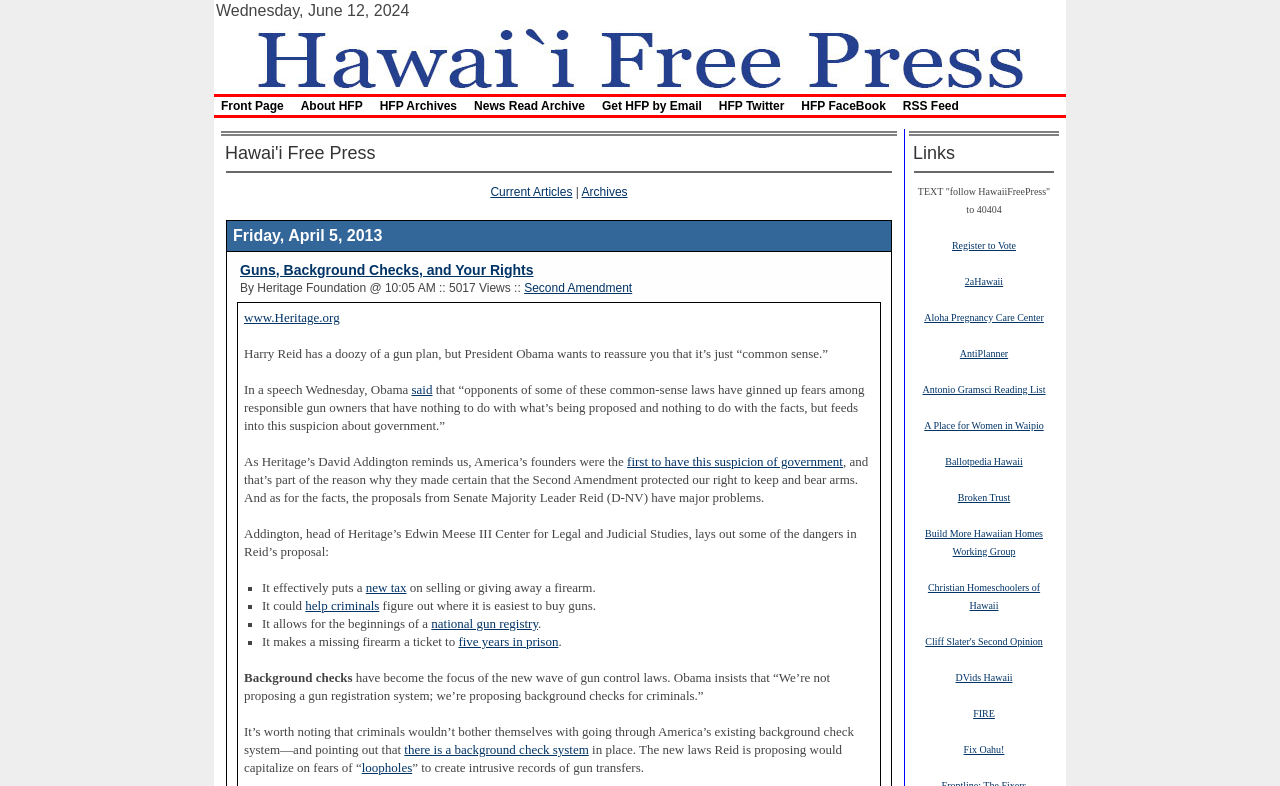Locate the bounding box of the UI element based on this description: "loopholes". Provide four float numbers between 0 and 1 as [left, top, right, bottom].

[0.283, 0.968, 0.322, 0.986]